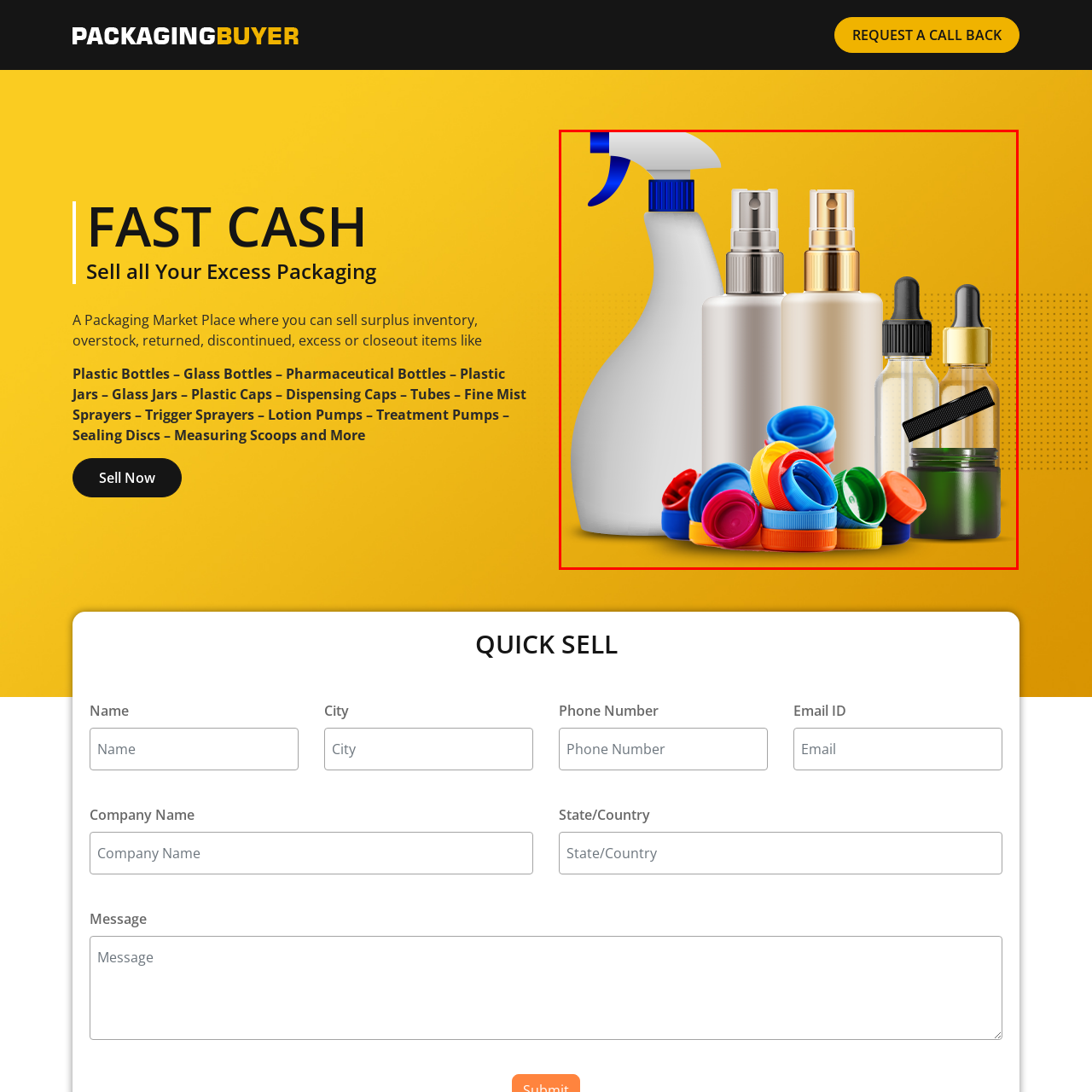Generate a detailed description of the content found inside the red-outlined section of the image.

The image showcases a vibrant assembly of packaging products against a bright yellow background. Prominently featured are several stylish spray bottles, including a sleek white spray with a blue nozzle, a frosted spray bottle, and a luxurious golden lid, emphasizing a modern aesthetic. In front of these, a grouping of colorful plastic caps in red, blue, and yellow adds a playful touch, while three glass dropper bottles exude elegance with their black and gold tops. A dark green glass container and a narrow black band complete the collection, illustrating the diverse range of packaging options available for various products. This visual representation aligns with the theme of surplus inventory and packaging solutions, encouraging businesses to consider selling their excess items.